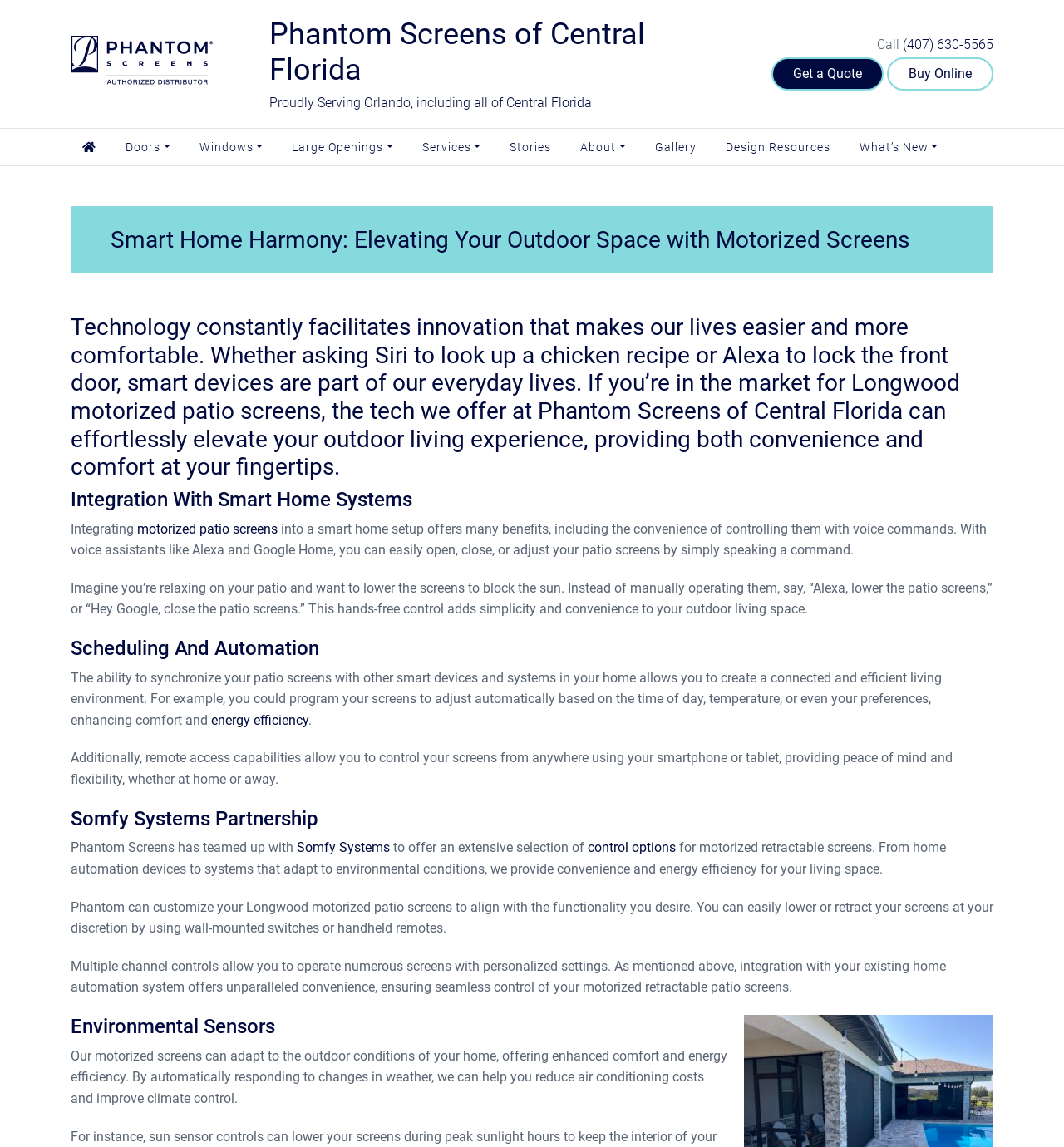Find the bounding box coordinates of the element I should click to carry out the following instruction: "Navigate to Doors".

[0.104, 0.112, 0.174, 0.144]